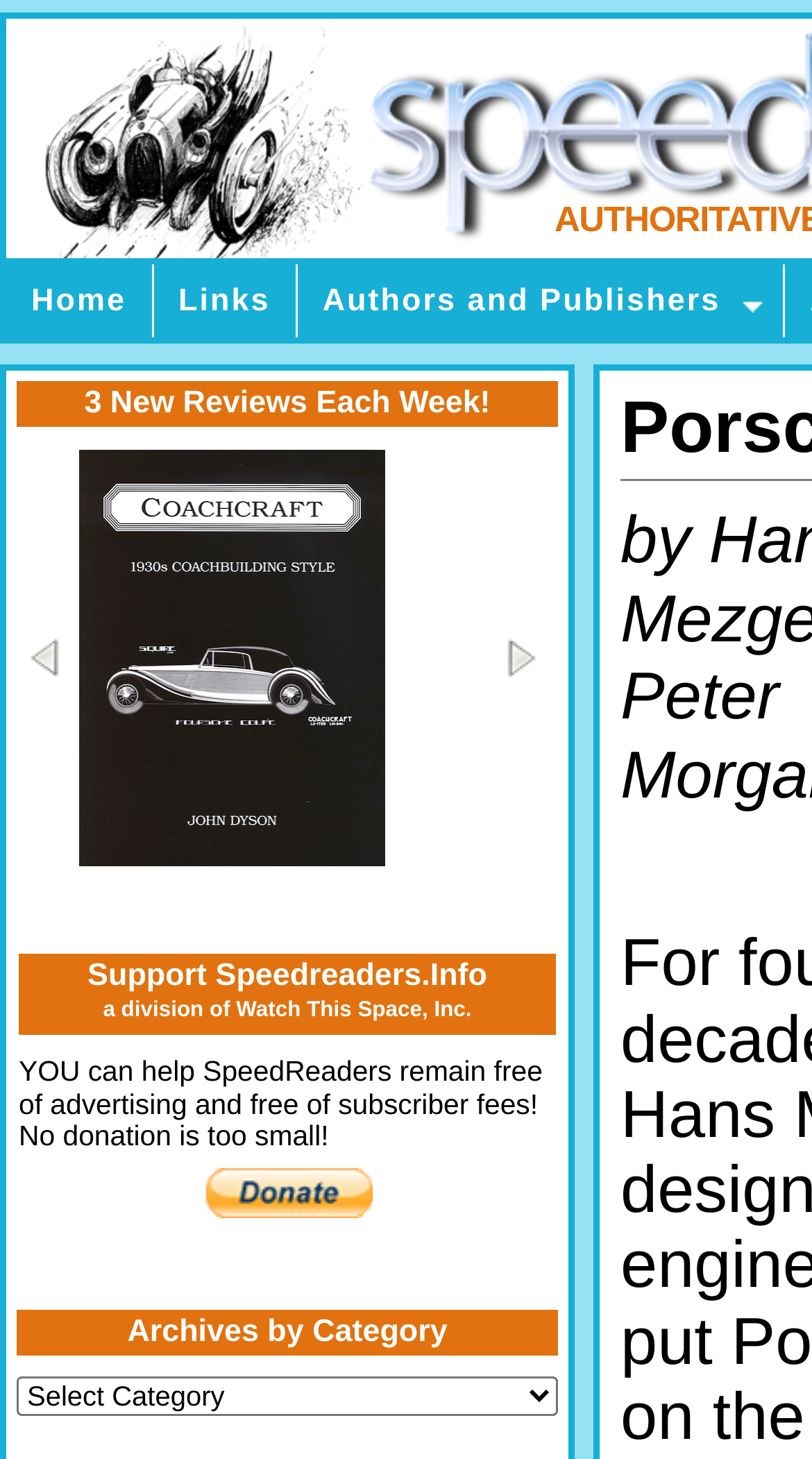What type of content is available in the archives?
Provide a detailed answer to the question, using the image to inform your response.

The heading 'Archives by Category' and the associated combobox suggest that the archives contain reviews or articles organized by category. This allows users to access specific types of content easily.